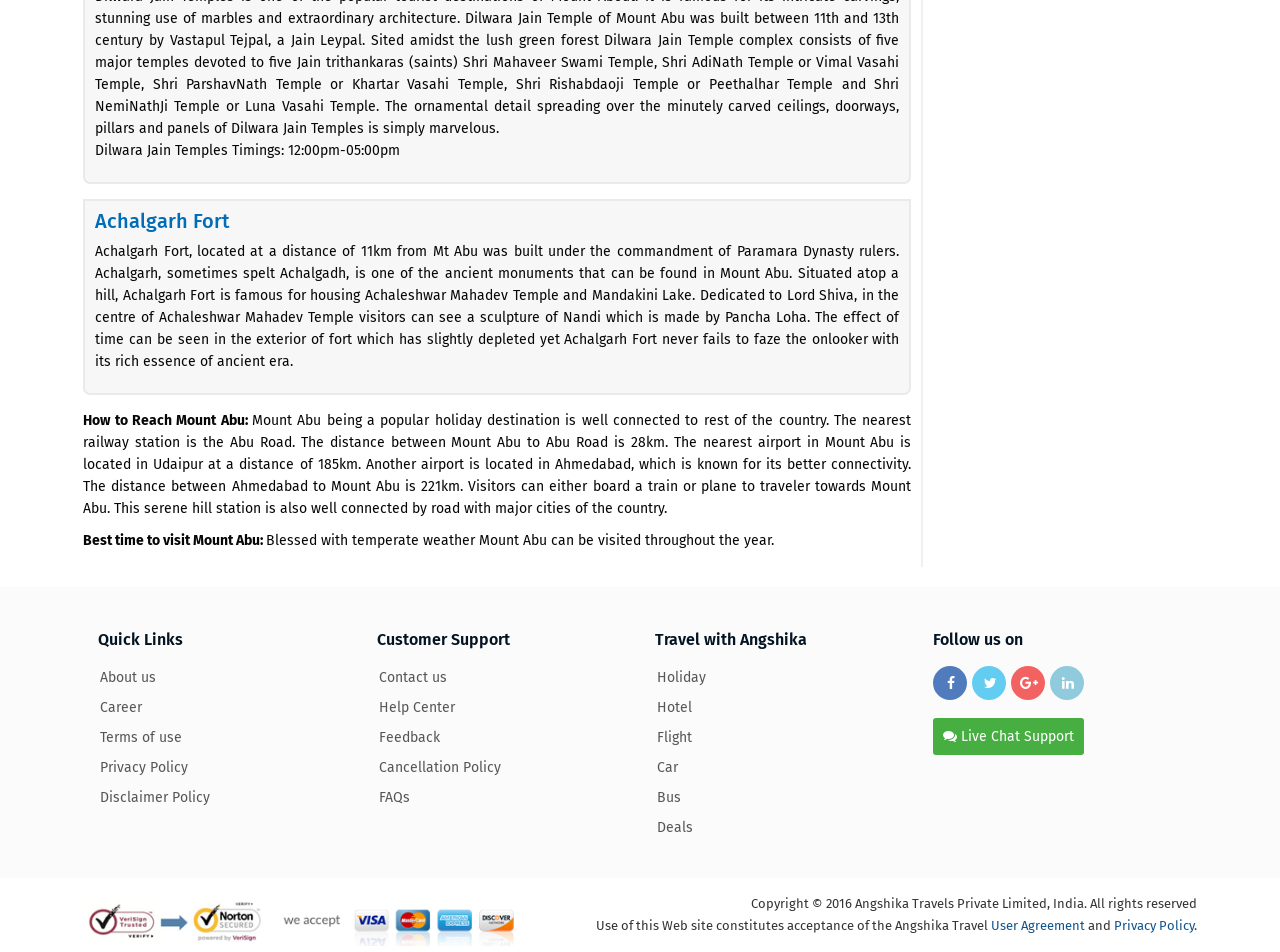Kindly determine the bounding box coordinates for the clickable area to achieve the given instruction: "Follow on Facebook".

[0.729, 0.7, 0.756, 0.735]